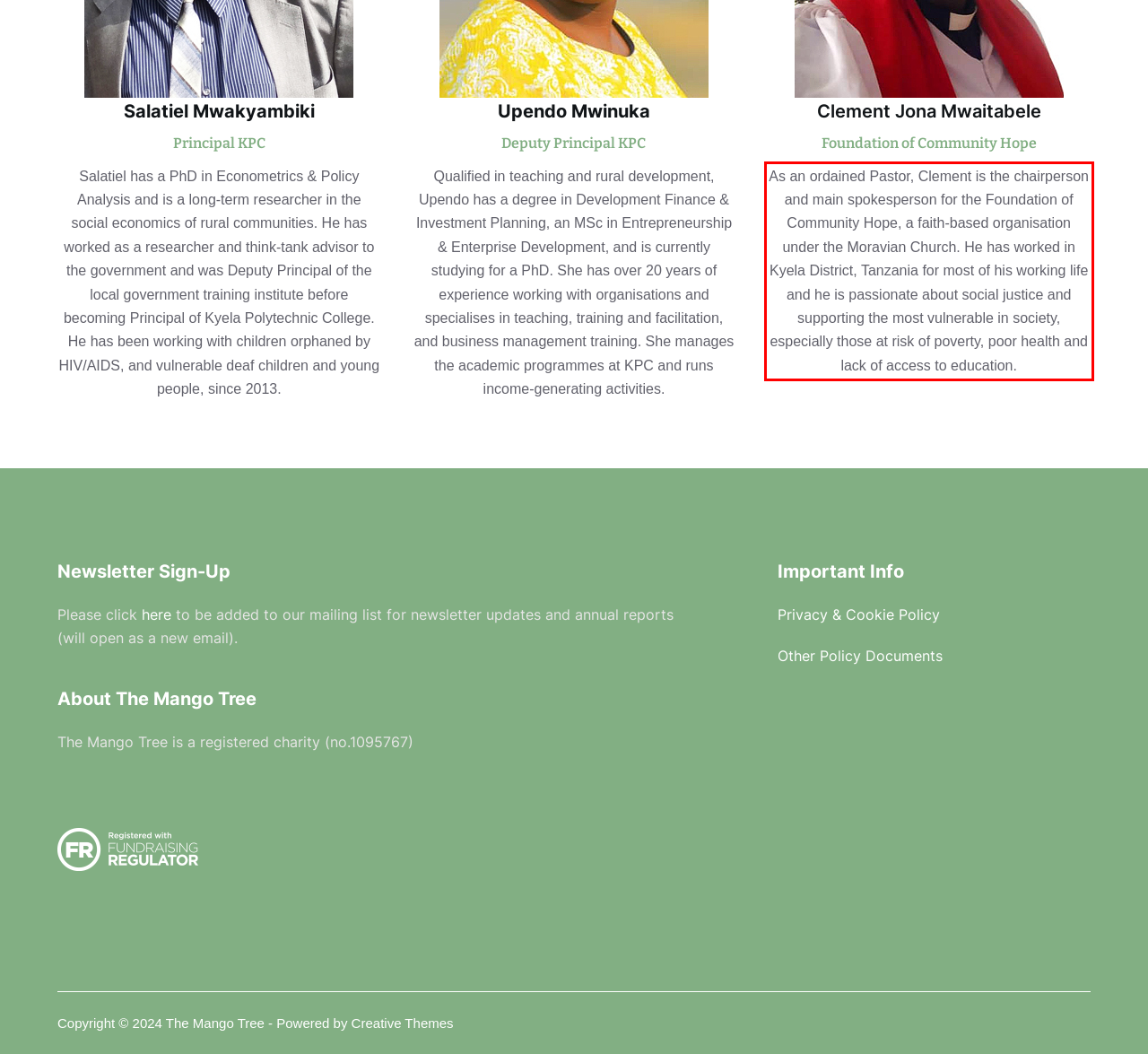You are presented with a screenshot containing a red rectangle. Extract the text found inside this red bounding box.

As an ordained Pastor, Clement is the chairperson and main spokesperson for the Foundation of Community Hope, a faith-based organisation under the Moravian Church. He has worked in Kyela District, Tanzania for most of his working life and he is passionate about social justice and supporting the most vulnerable in society, especially those at risk of poverty, poor health and lack of access to education.